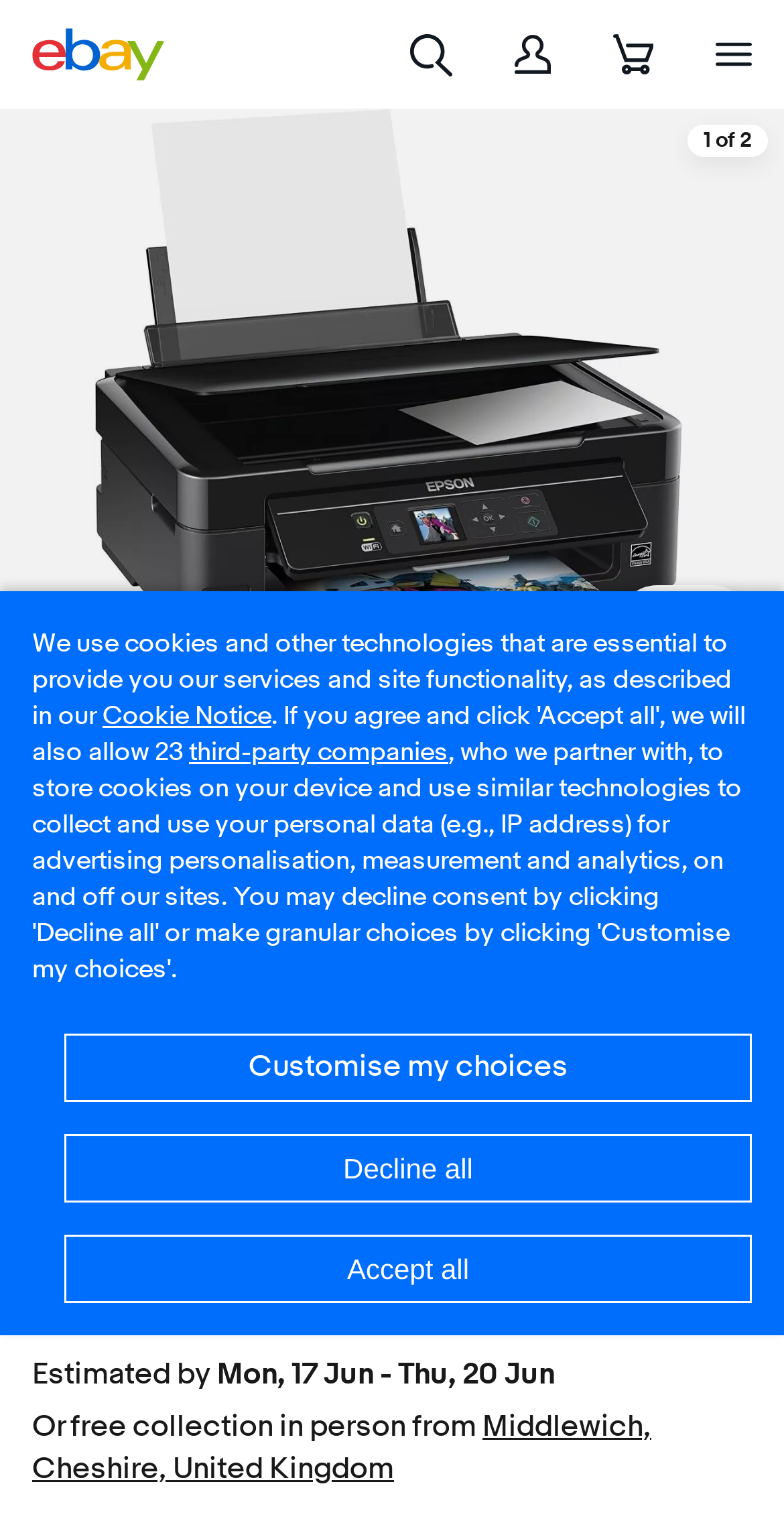Specify the bounding box coordinates for the region that must be clicked to perform the given instruction: "View seller information".

[0.903, 0.724, 0.959, 0.776]